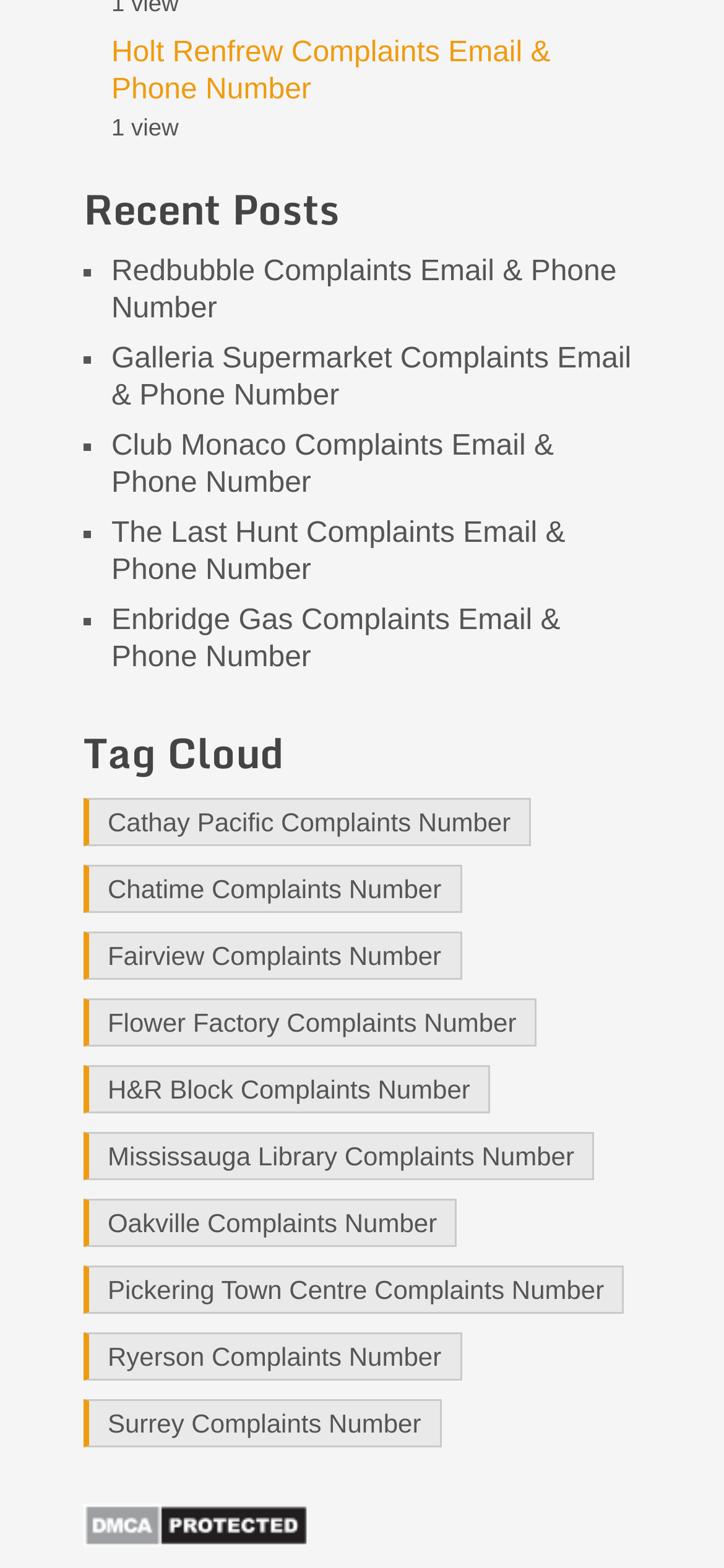Please identify the bounding box coordinates of the area I need to click to accomplish the following instruction: "Check recent posts".

[0.115, 0.124, 0.885, 0.145]